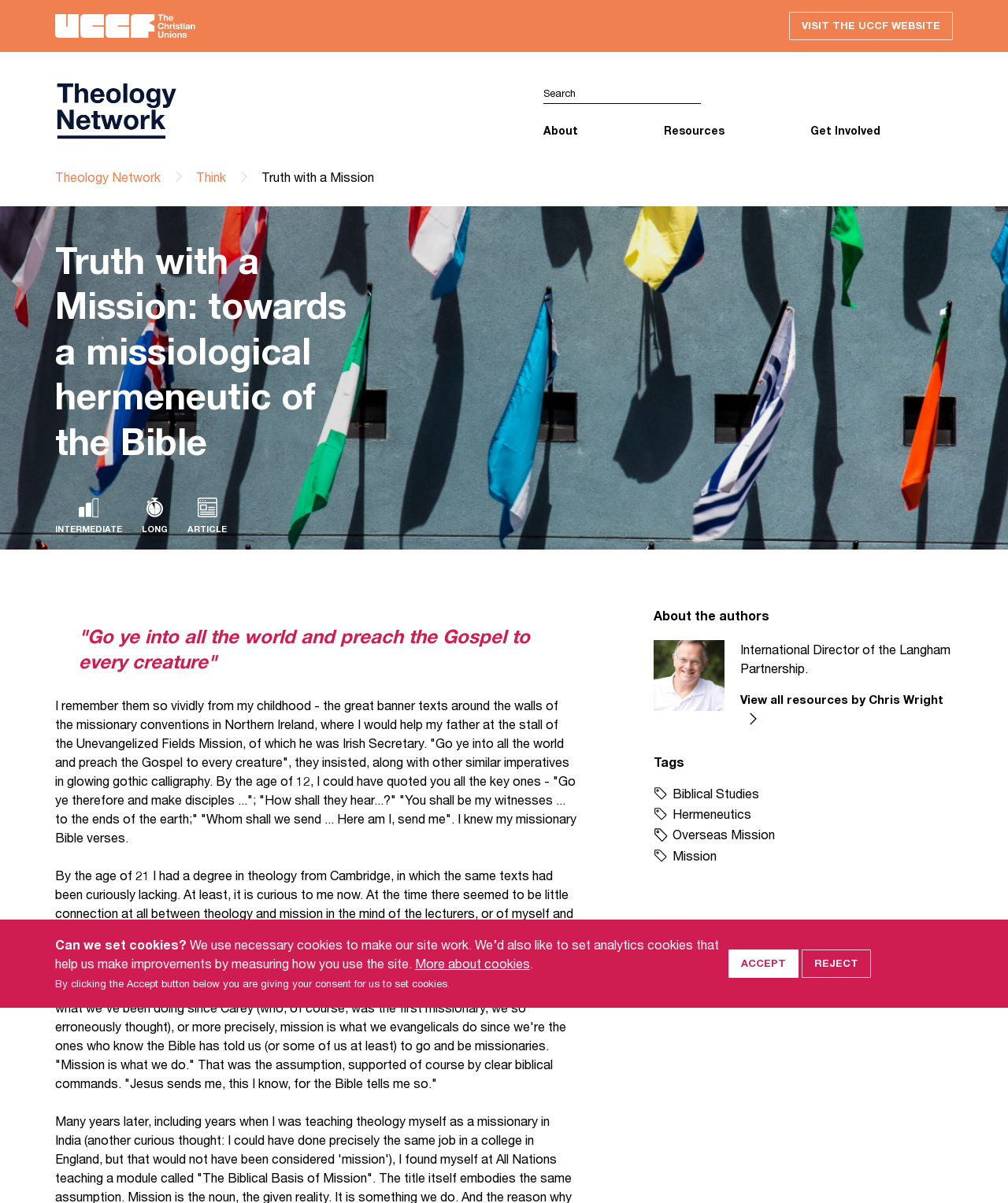Find the bounding box coordinates for the area that should be clicked to accomplish the instruction: "Read the article about Biblical Studies".

[0.667, 0.653, 0.753, 0.665]